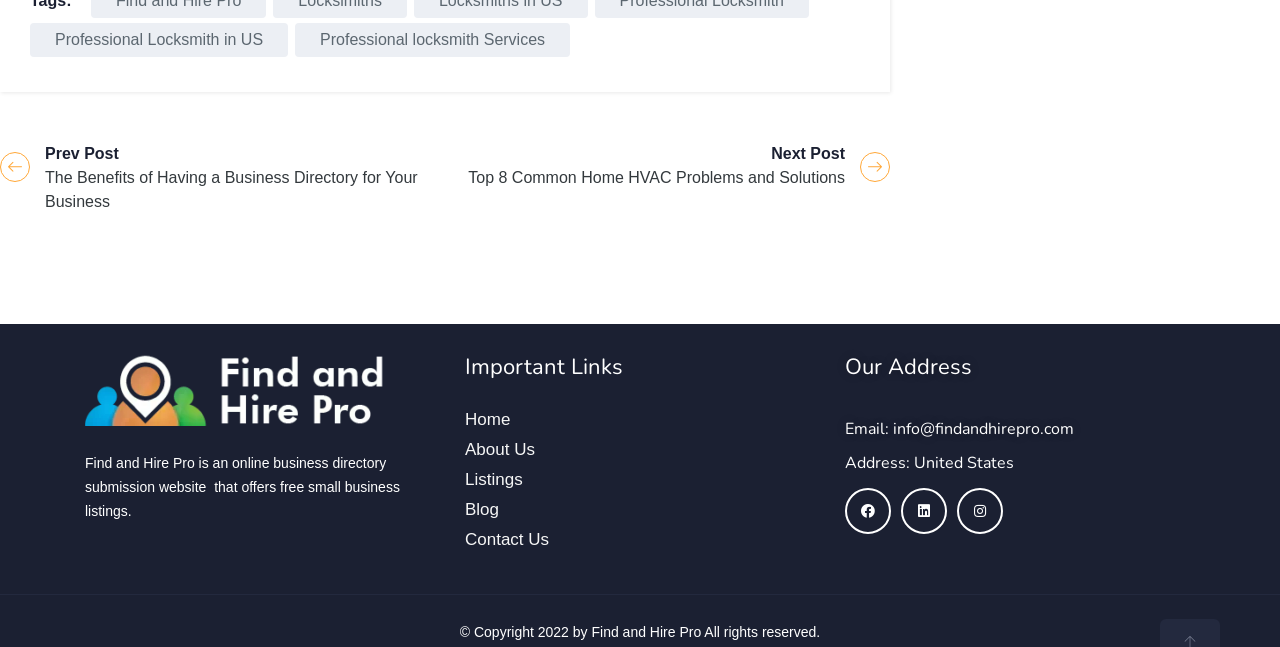Please identify the bounding box coordinates of the region to click in order to complete the given instruction: "Read more about 'I’m thinking of coming out'". The coordinates should be four float numbers between 0 and 1, i.e., [left, top, right, bottom].

None